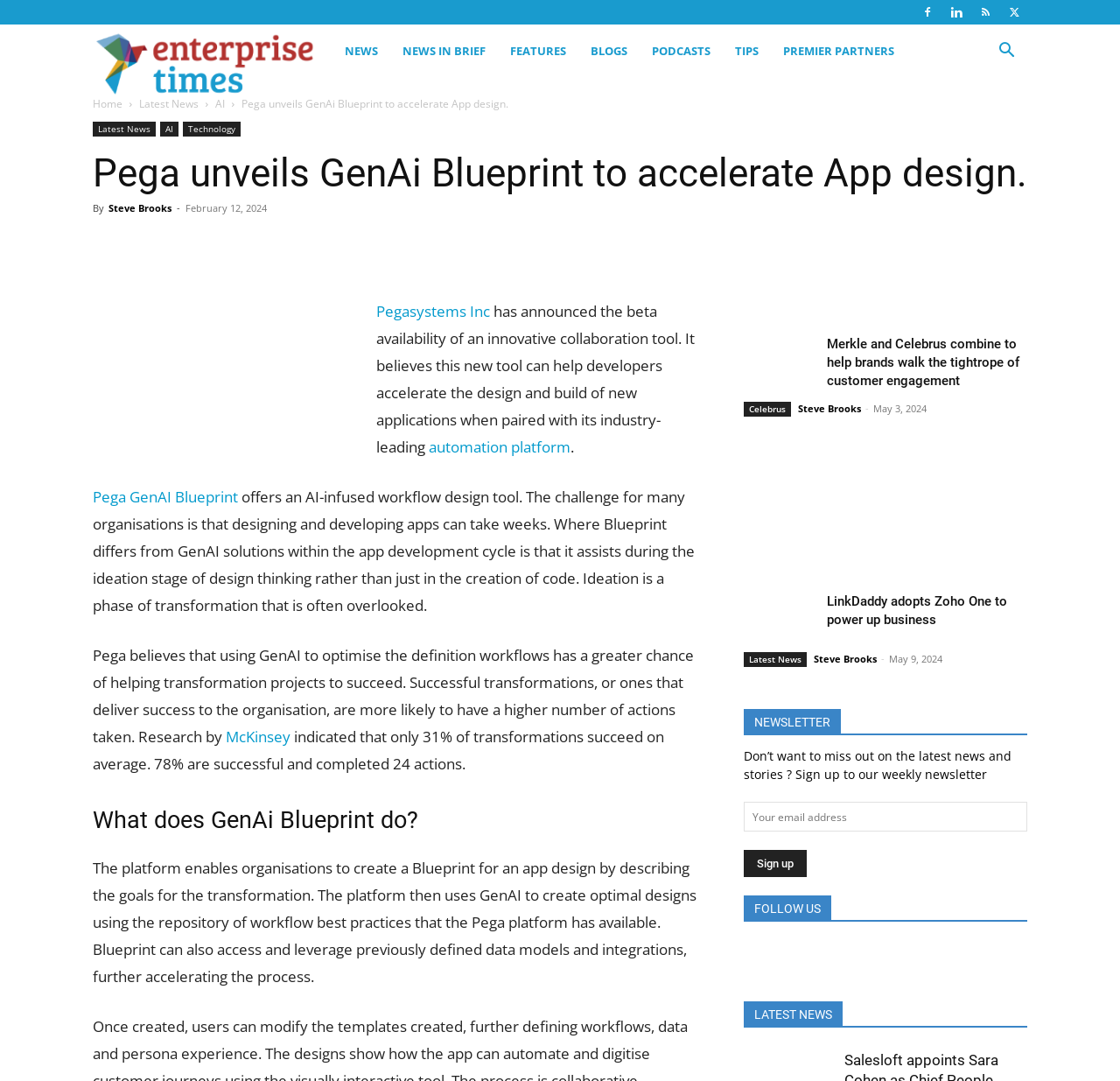Identify and generate the primary title of the webpage.

Pega unveils GenAi Blueprint to accelerate App design.